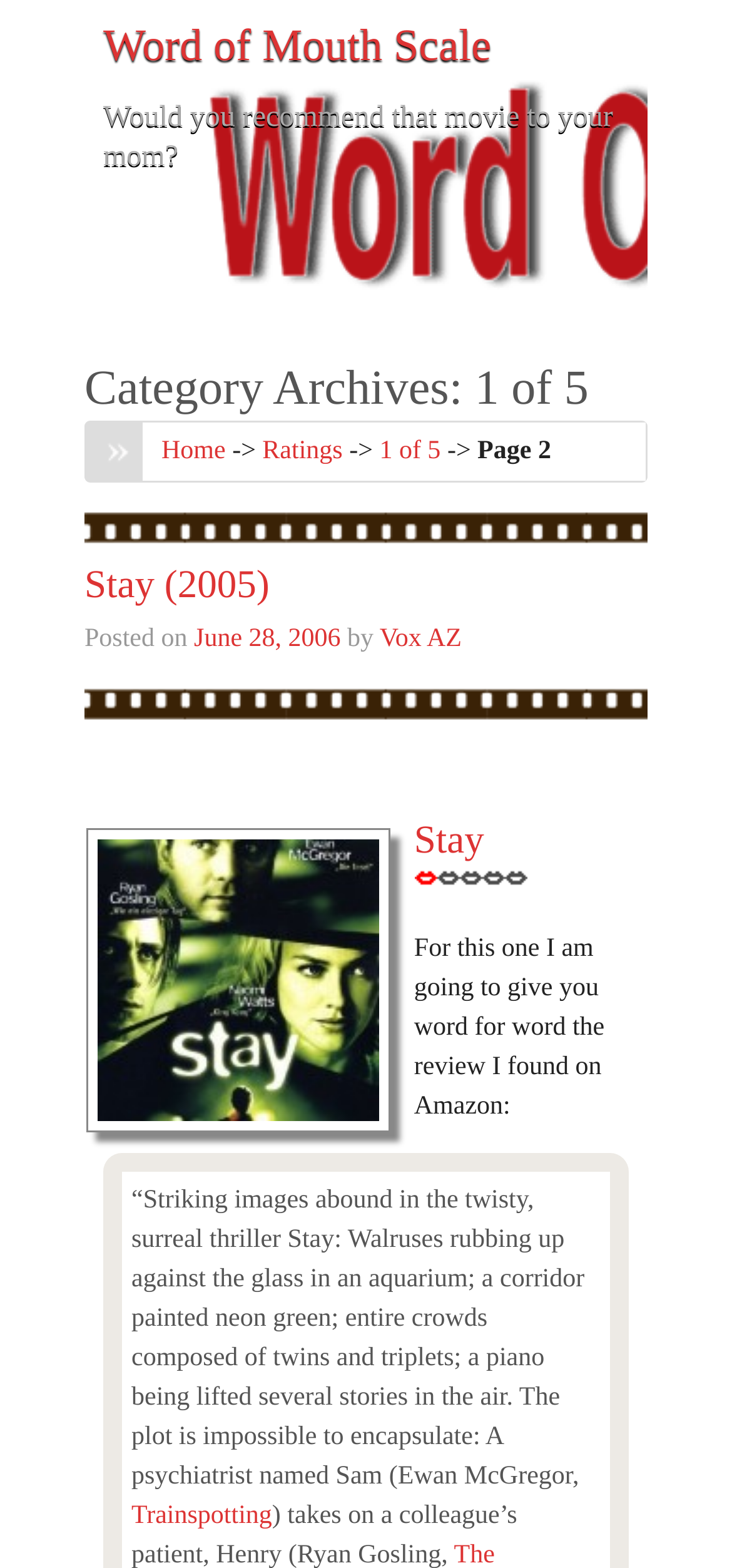Answer the following query with a single word or phrase:
How many images are there in the post 'Stay (2005)'?

6